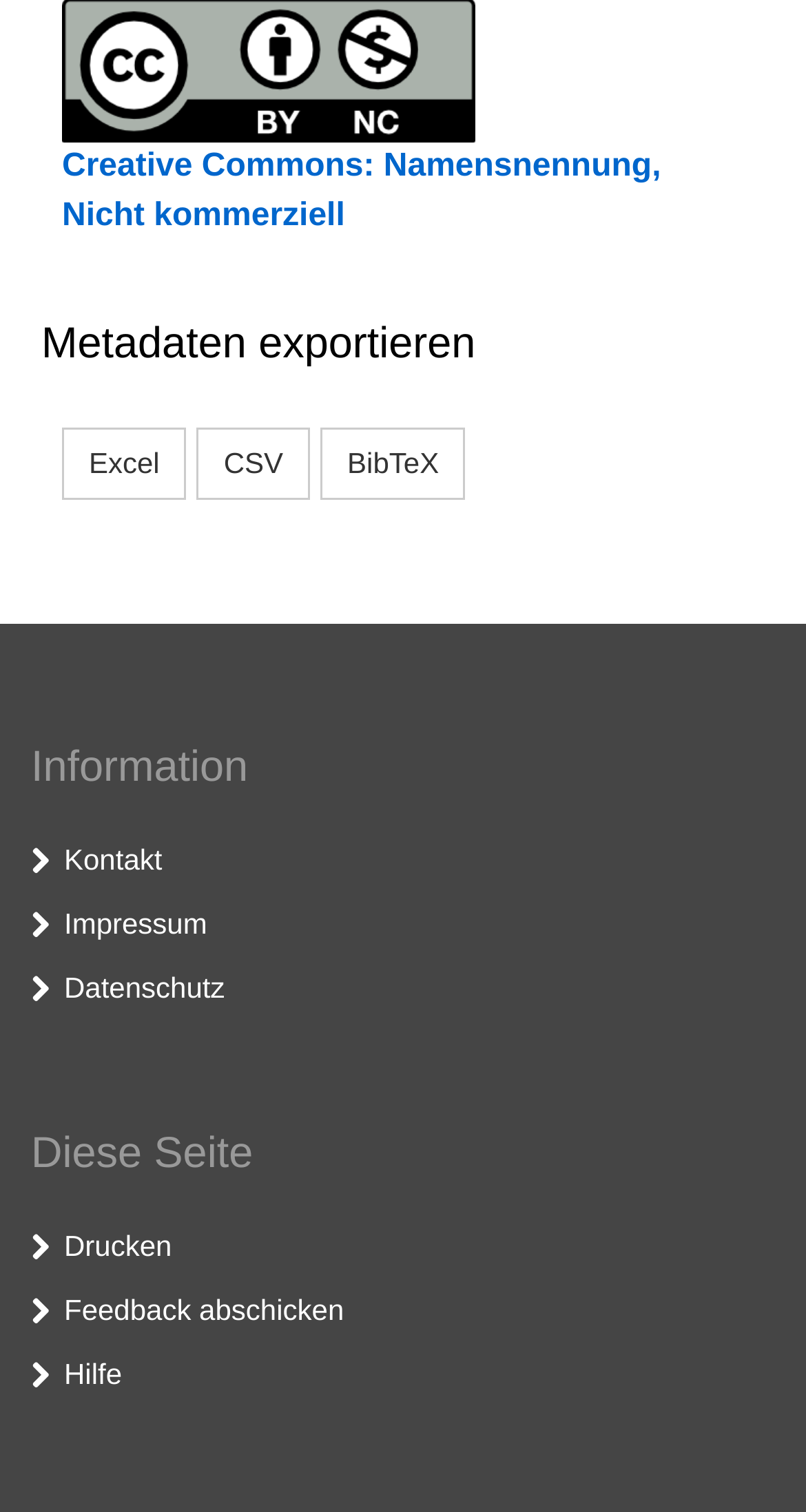Identify the bounding box coordinates of the specific part of the webpage to click to complete this instruction: "Export metadata to Excel".

[0.077, 0.283, 0.231, 0.331]